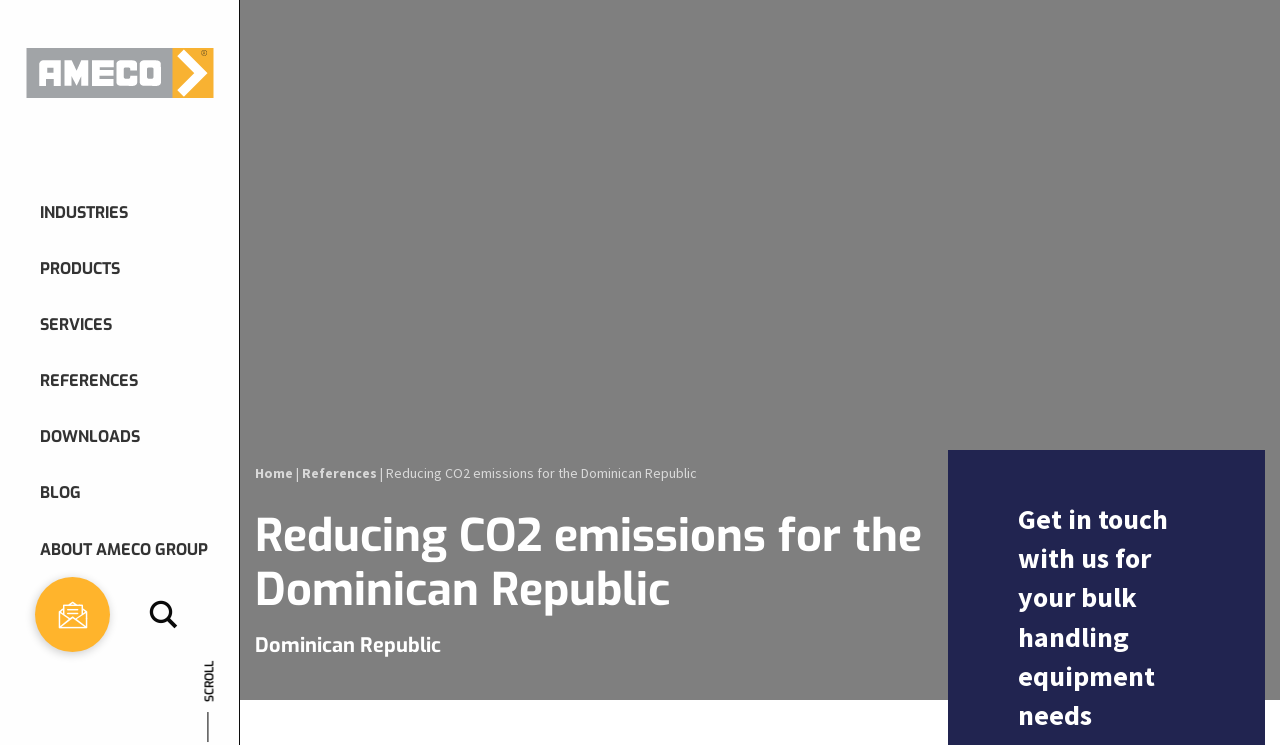Using the webpage screenshot, find the UI element described by Ports & Terminals. Provide the bounding box coordinates in the format (top-left x, top-left y, bottom-right x, bottom-right y), ensuring all values are floating point numbers between 0 and 1.

[0.152, 0.402, 0.464, 0.47]